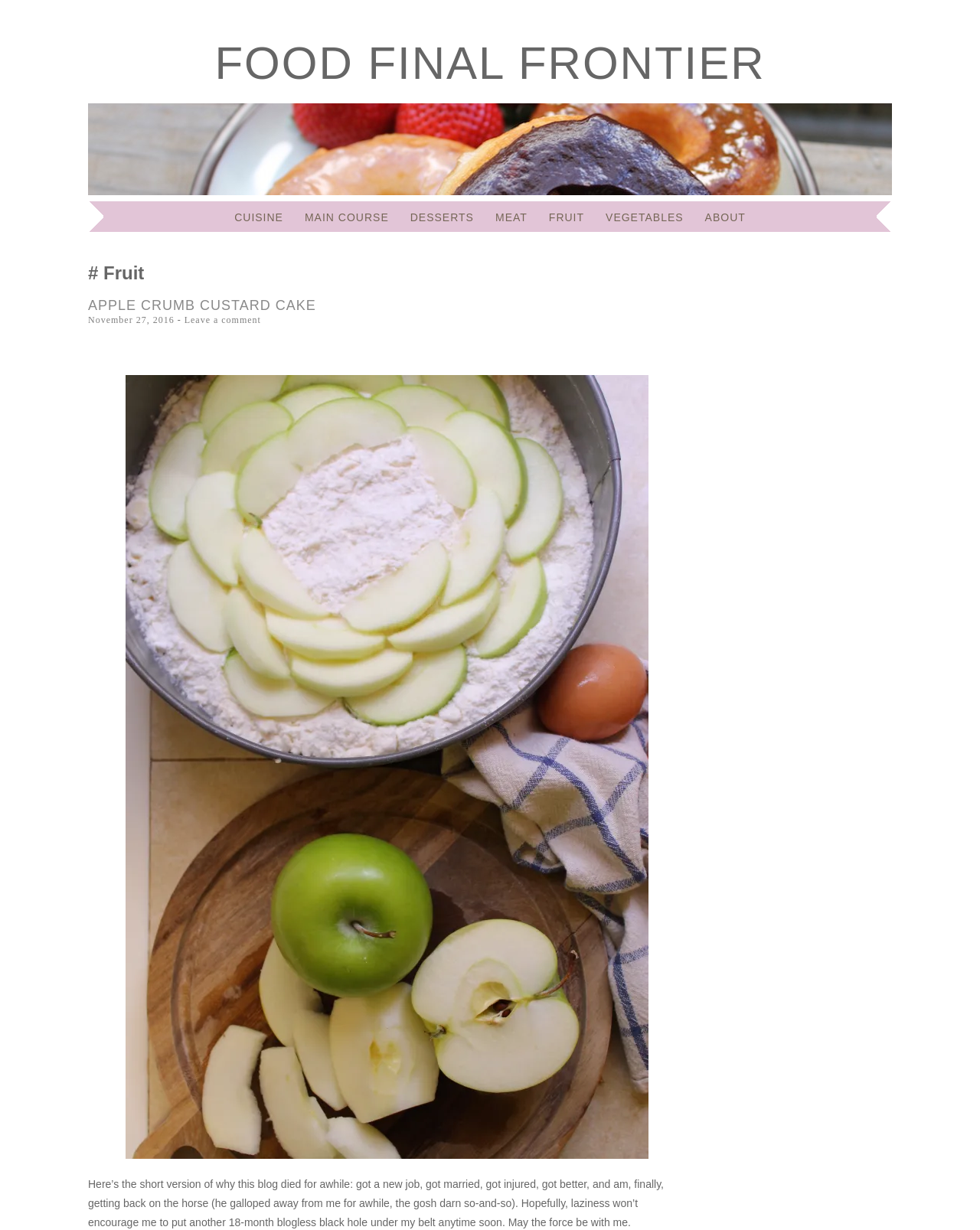Please find the bounding box coordinates for the clickable element needed to perform this instruction: "Go to the 'CUISINE' page".

[0.239, 0.171, 0.289, 0.181]